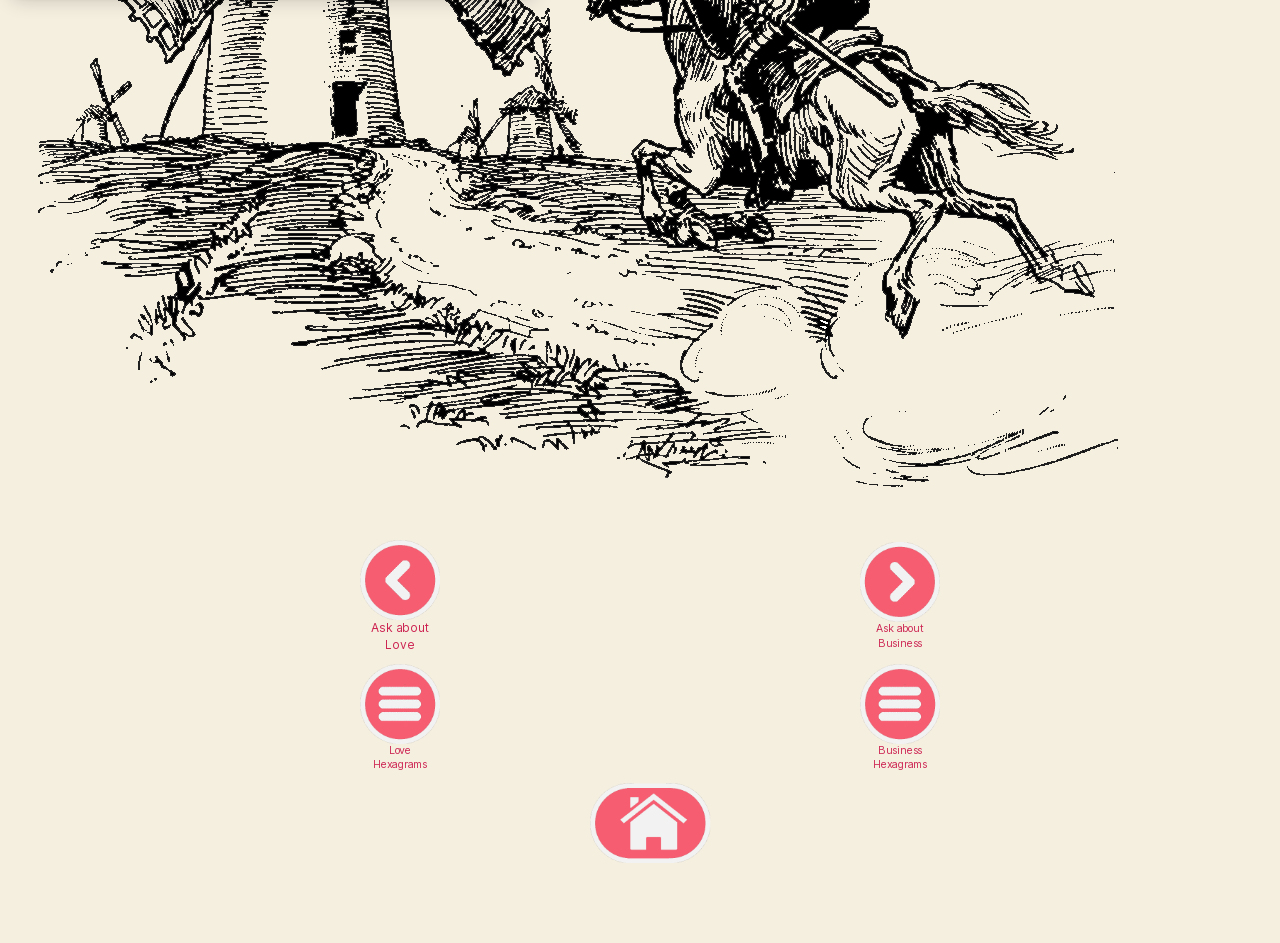How many columns are in the table?
Use the image to give a comprehensive and detailed response to the question.

The table has two columns, as evidenced by the presence of two table cells in each table row. The table cells are divided into two distinct sections, with the left column containing links related to love and the right column containing links related to business.